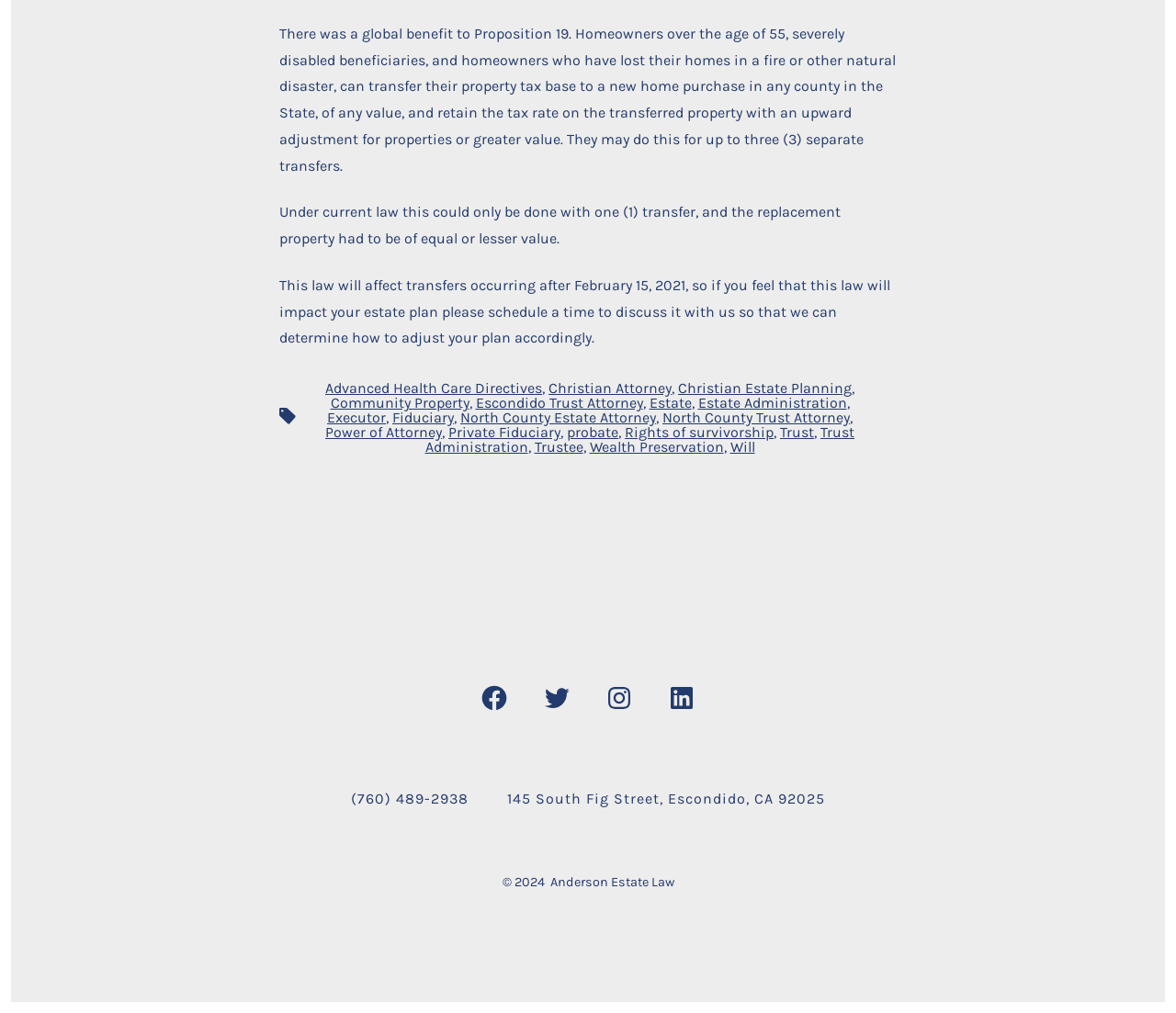Identify the bounding box coordinates of the section that should be clicked to achieve the task described: "Check the address at 145 South Fig Street, Escondido, CA 92025".

[0.416, 0.771, 0.717, 0.807]